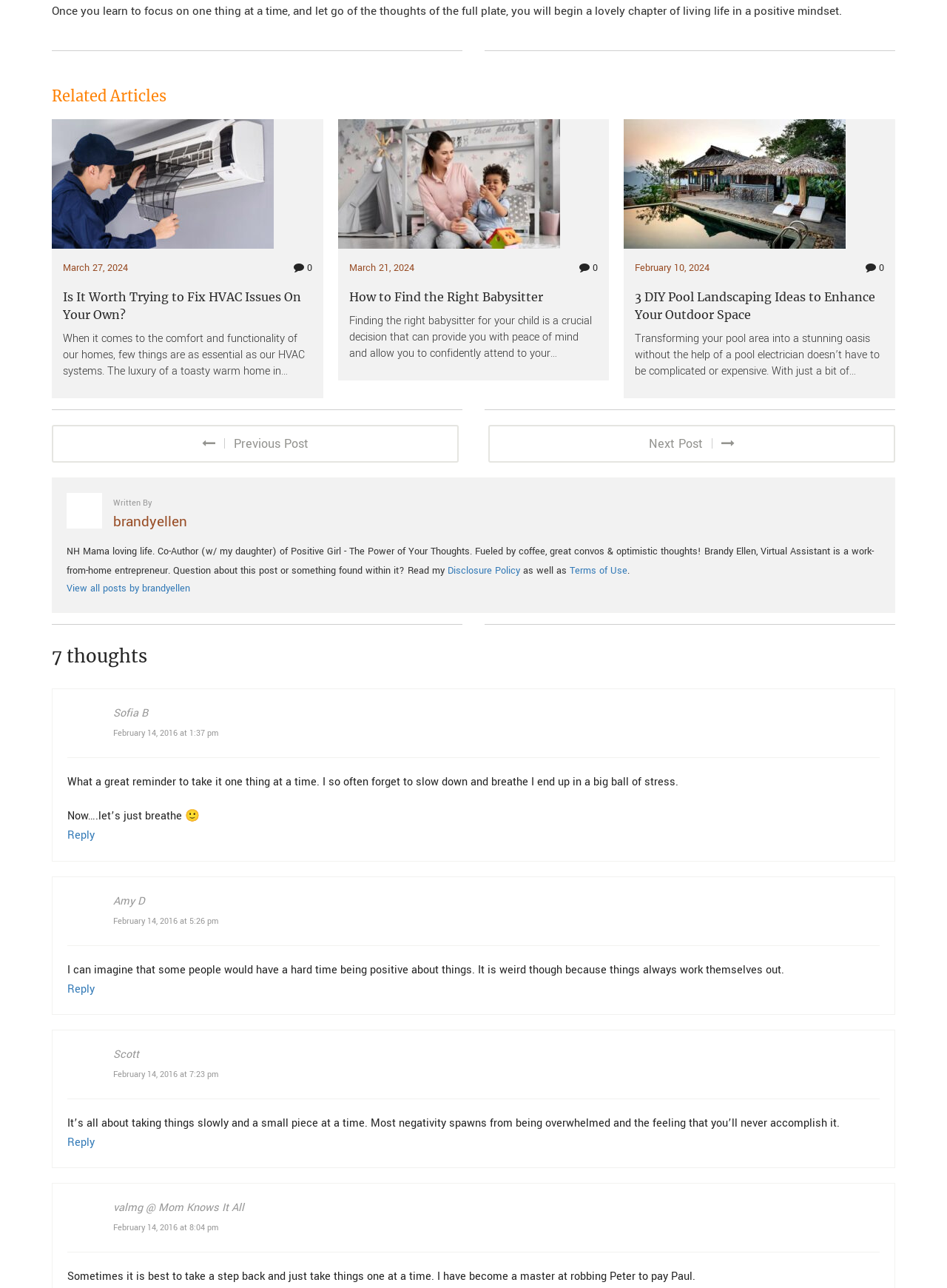Using the information in the image, give a comprehensive answer to the question: 
Who is the author of the webpage?

I found the author's name by looking for the 'Written By' text, which is followed by the author's name, 'brandyellen'. This is located near the bottom of the webpage.